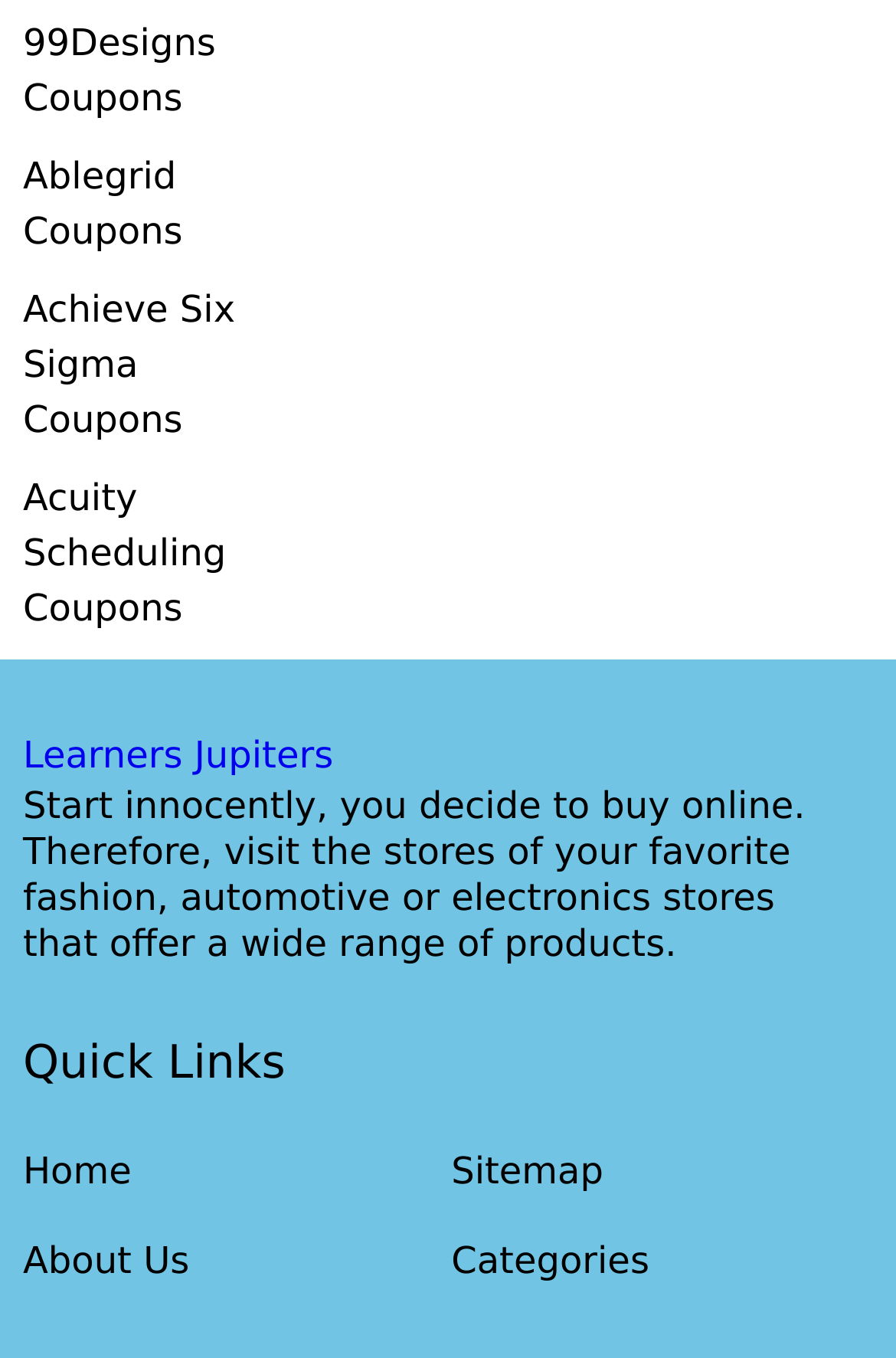What is the purpose of the 'Quick Links' section?
Give a detailed and exhaustive answer to the question.

The 'Quick Links' section is a heading that contains links to pages such as 'Home', 'About Us', and 'Sitemap'. This suggests that the purpose of this section is to provide easy access to important pages on the website, allowing users to quickly navigate to these pages.